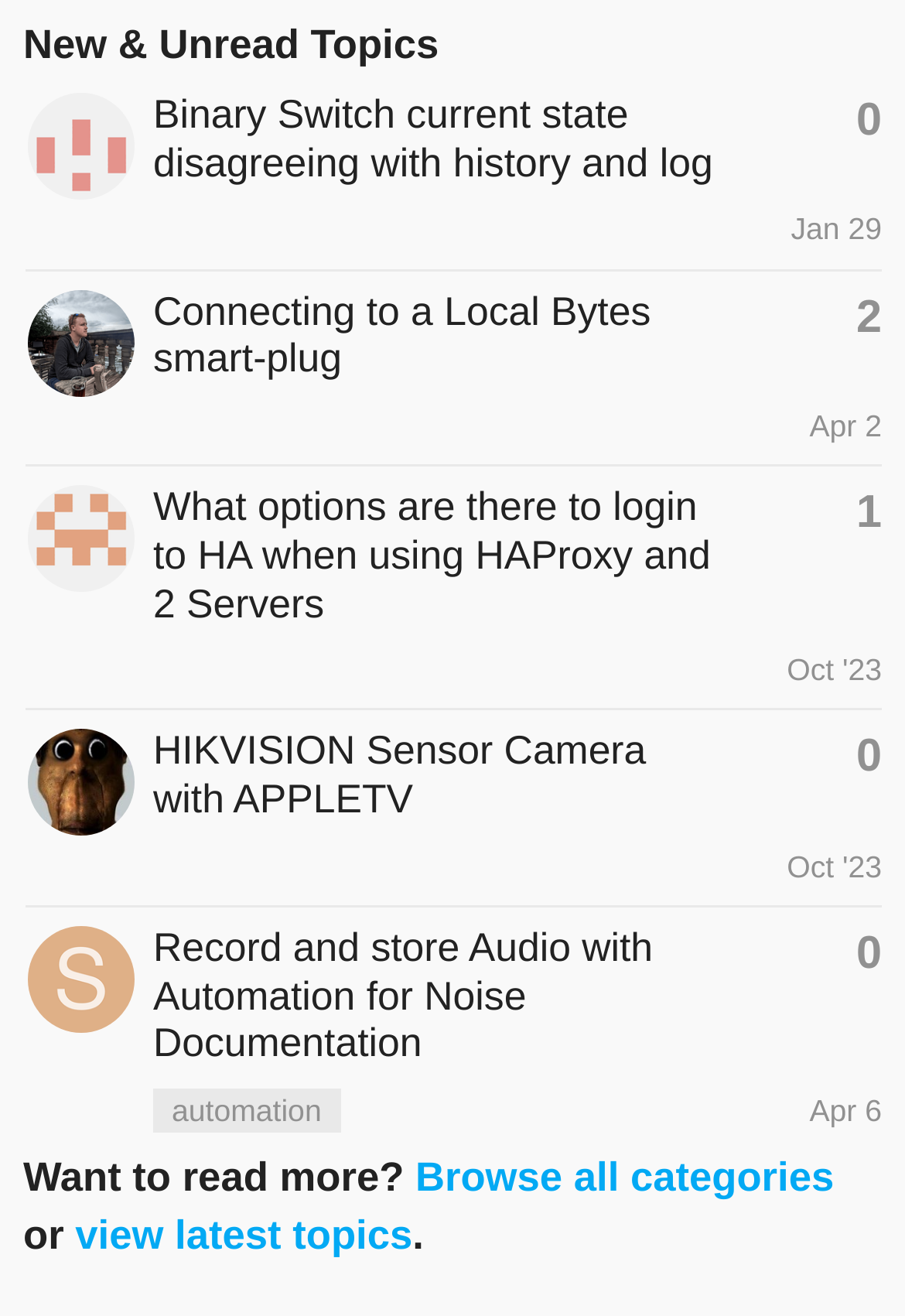Respond to the question below with a single word or phrase:
What is the title of the first topic?

Binary Switch current state disagreeing with history and log